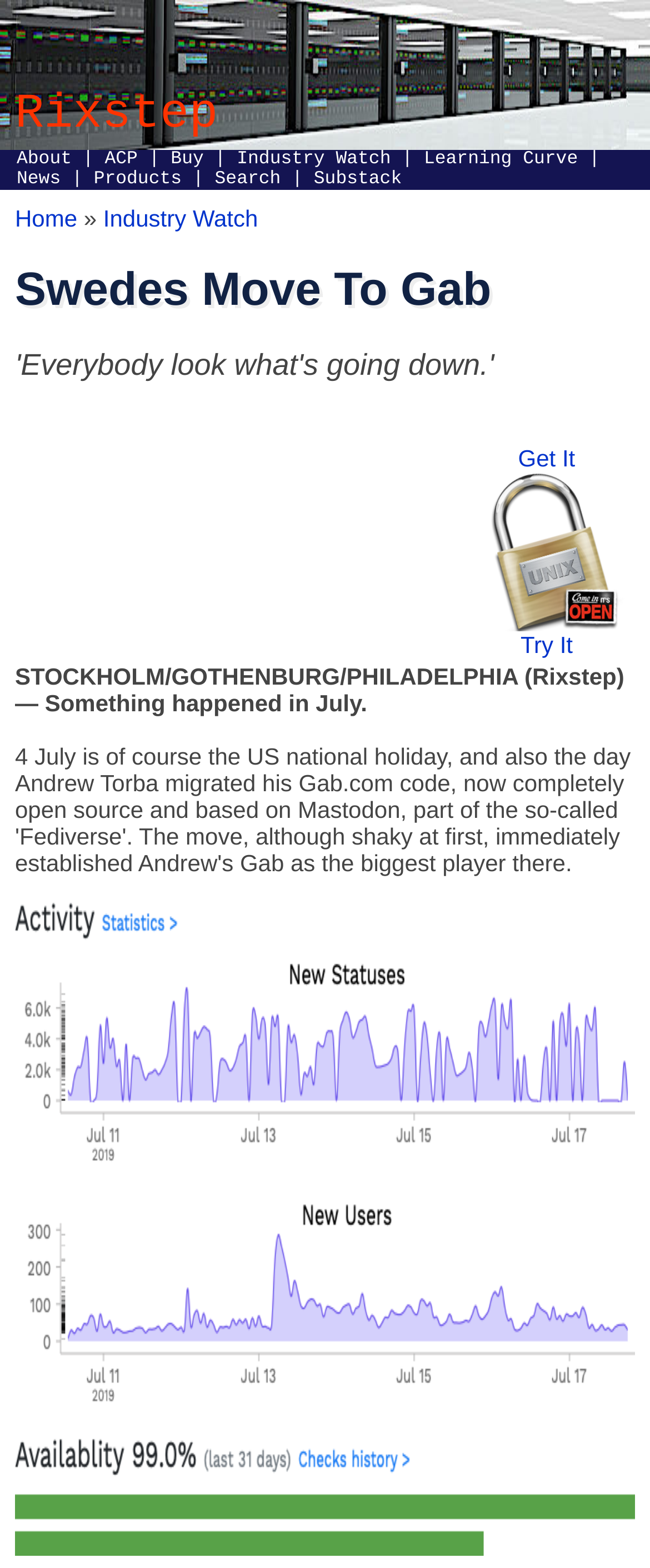Provide a one-word or short-phrase response to the question:
How many tables are on the webpage?

2